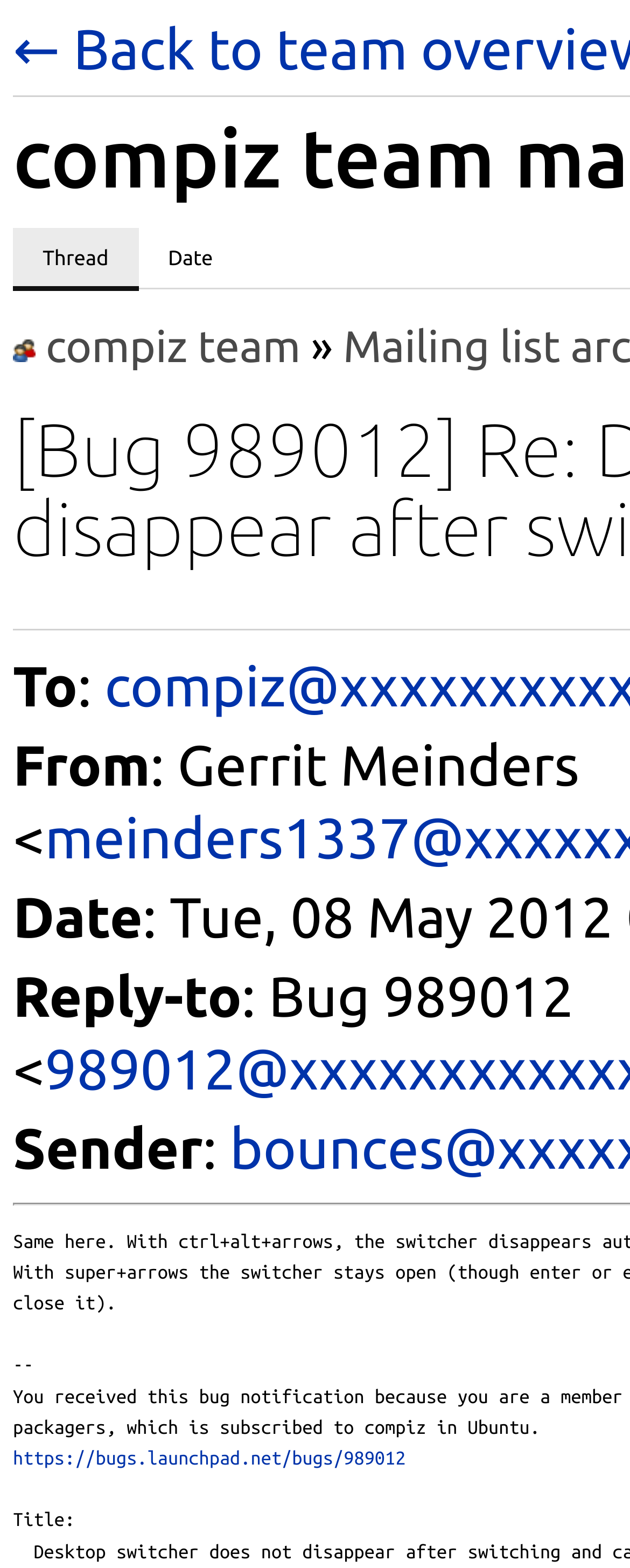Please reply to the following question with a single word or a short phrase:
What is the purpose of this webpage?

Mailing list archive